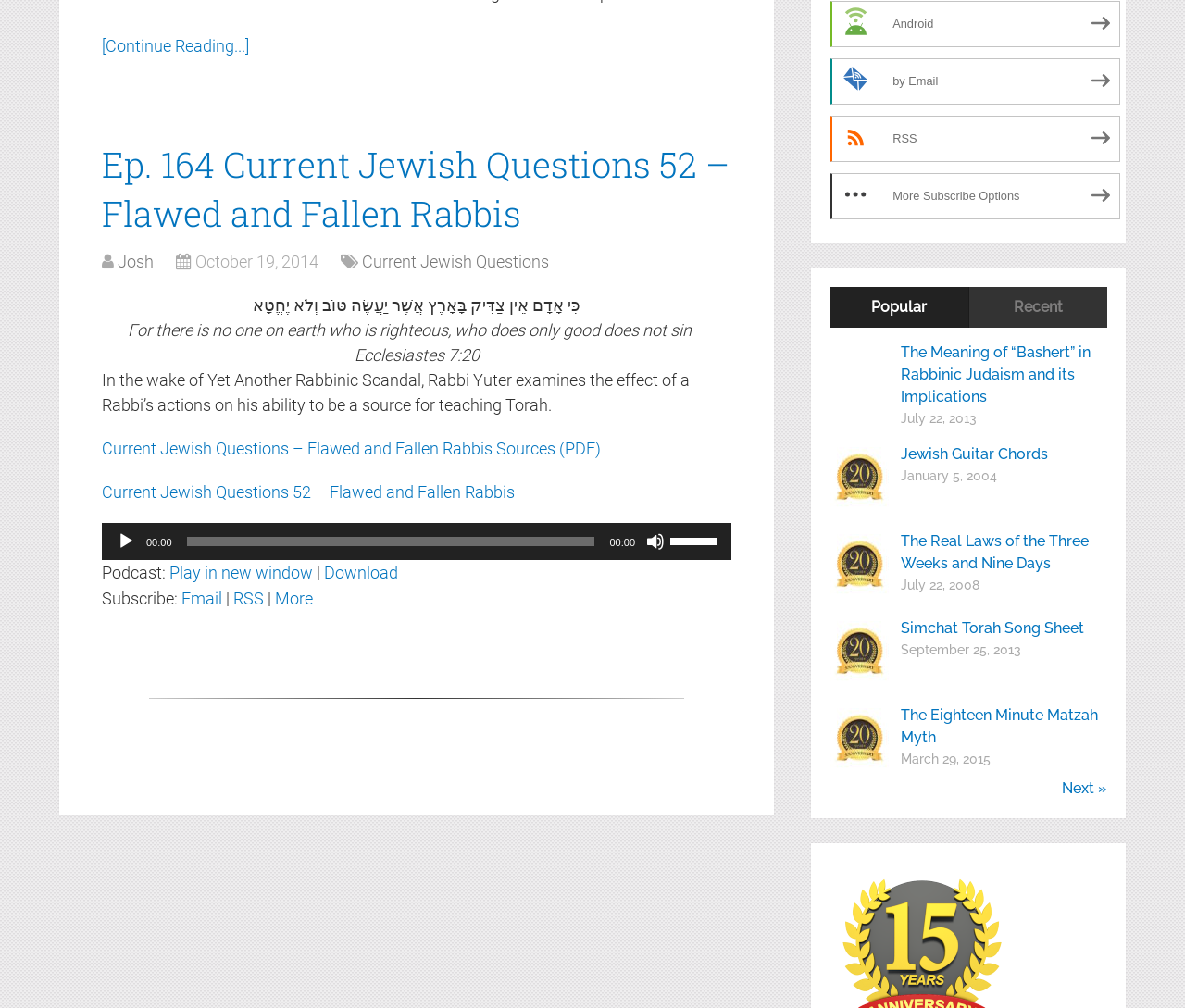Use the details in the image to answer the question thoroughly: 
How many links are there in the 'Subscribe' section?

I counted the number of links in the 'Subscribe' section by looking at the links labeled 'Email', 'RSS', and 'More', and found that there are 4 links in total.